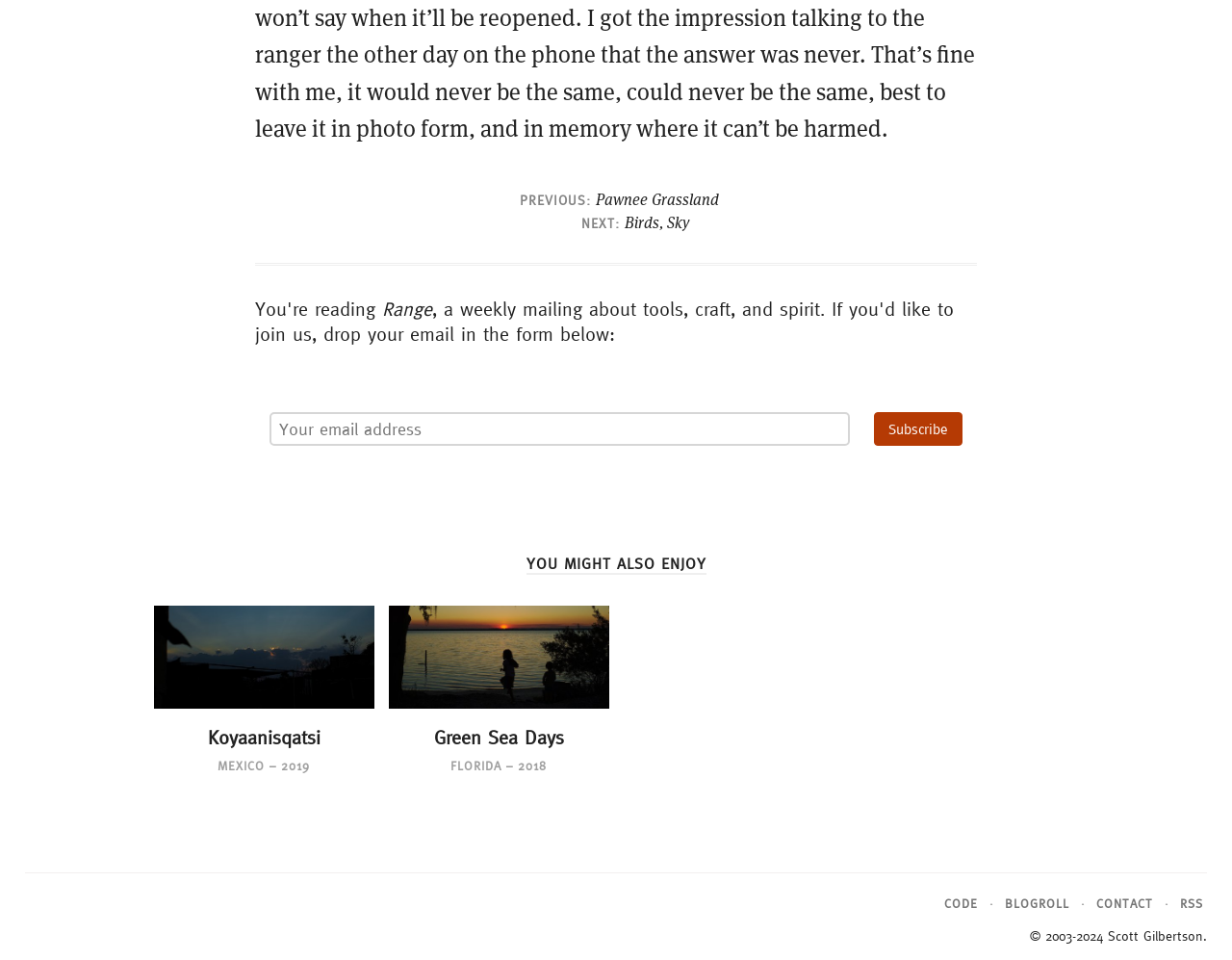Using the description "Pawnee Grassland", locate and provide the bounding box of the UI element.

[0.483, 0.198, 0.583, 0.219]